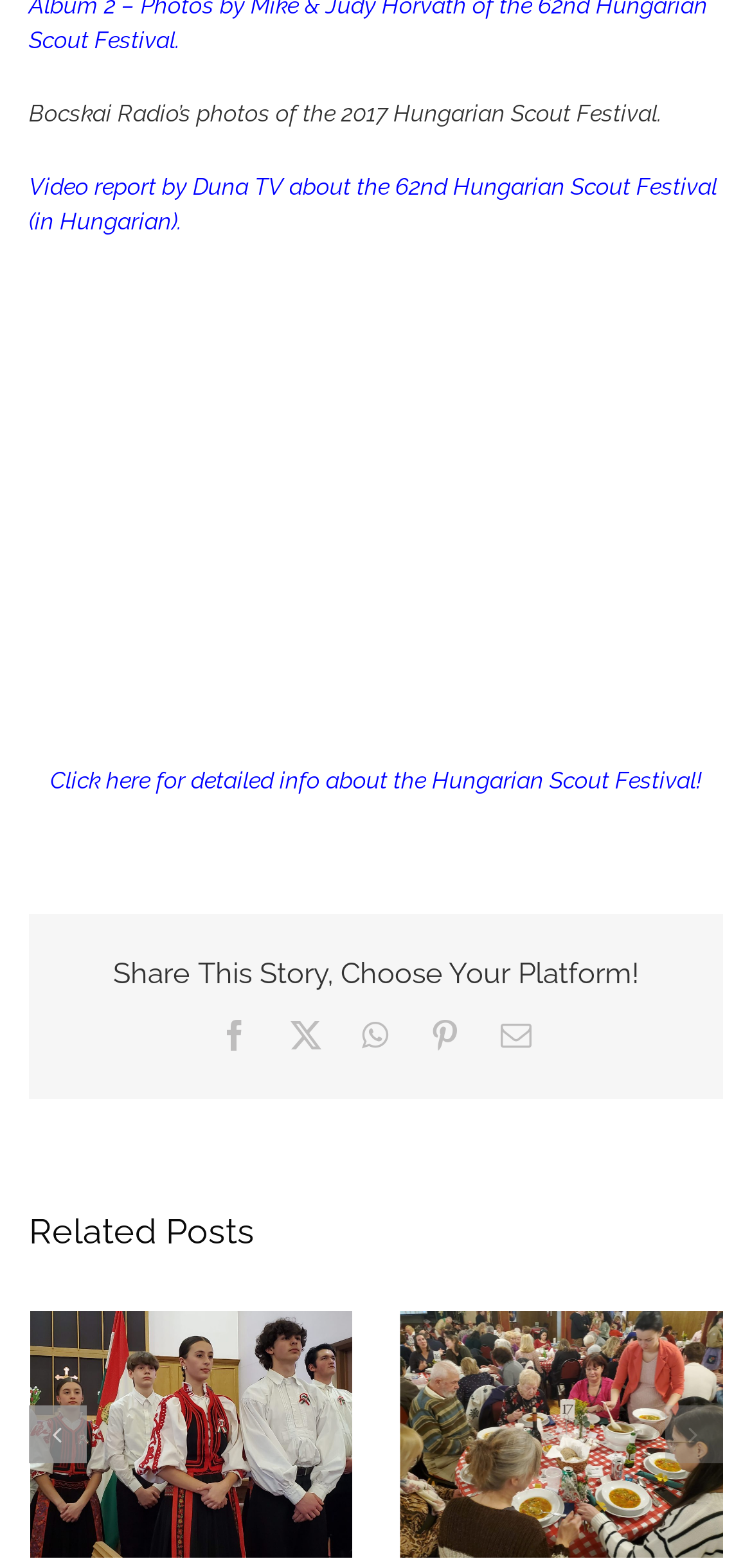Please reply with a single word or brief phrase to the question: 
How many links are there in the 'Share This Story' section?

5